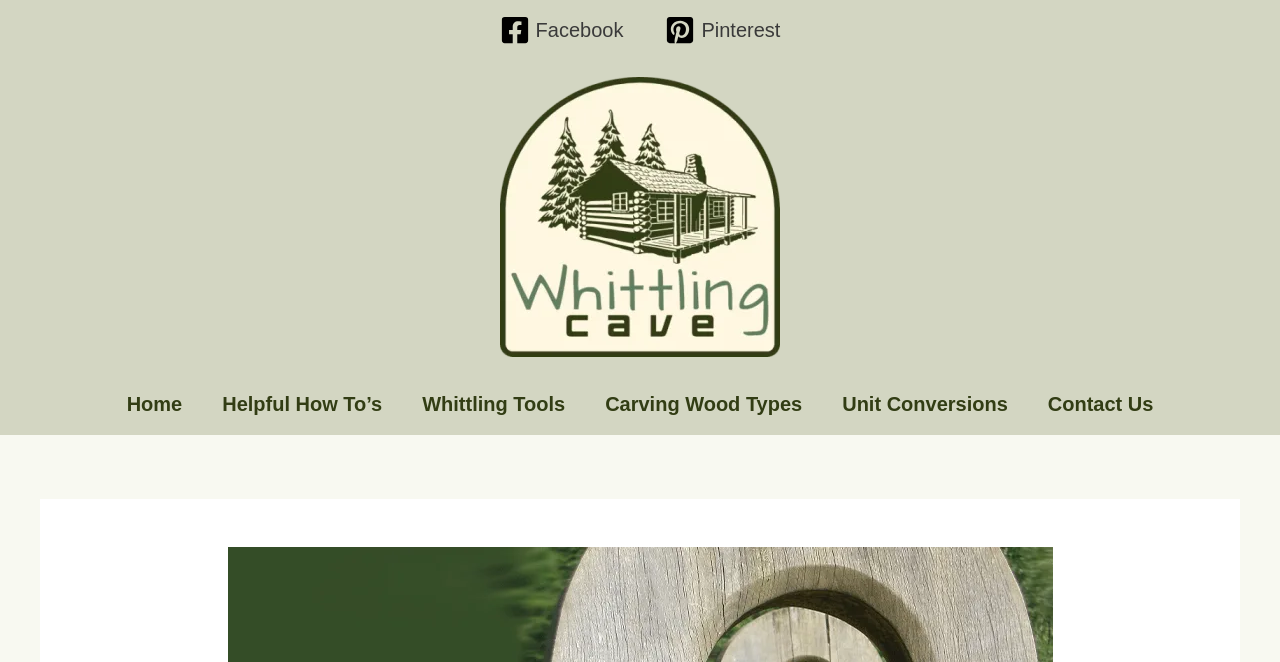How many navigation links are there?
Please provide a detailed and comprehensive answer to the question.

I counted the number of links under the 'Site Navigation' element, which are 'Home', 'Helpful How To’s', 'Whittling Tools', 'Carving Wood Types', 'Unit Conversions', and 'Contact Us', totaling 6 navigation links.